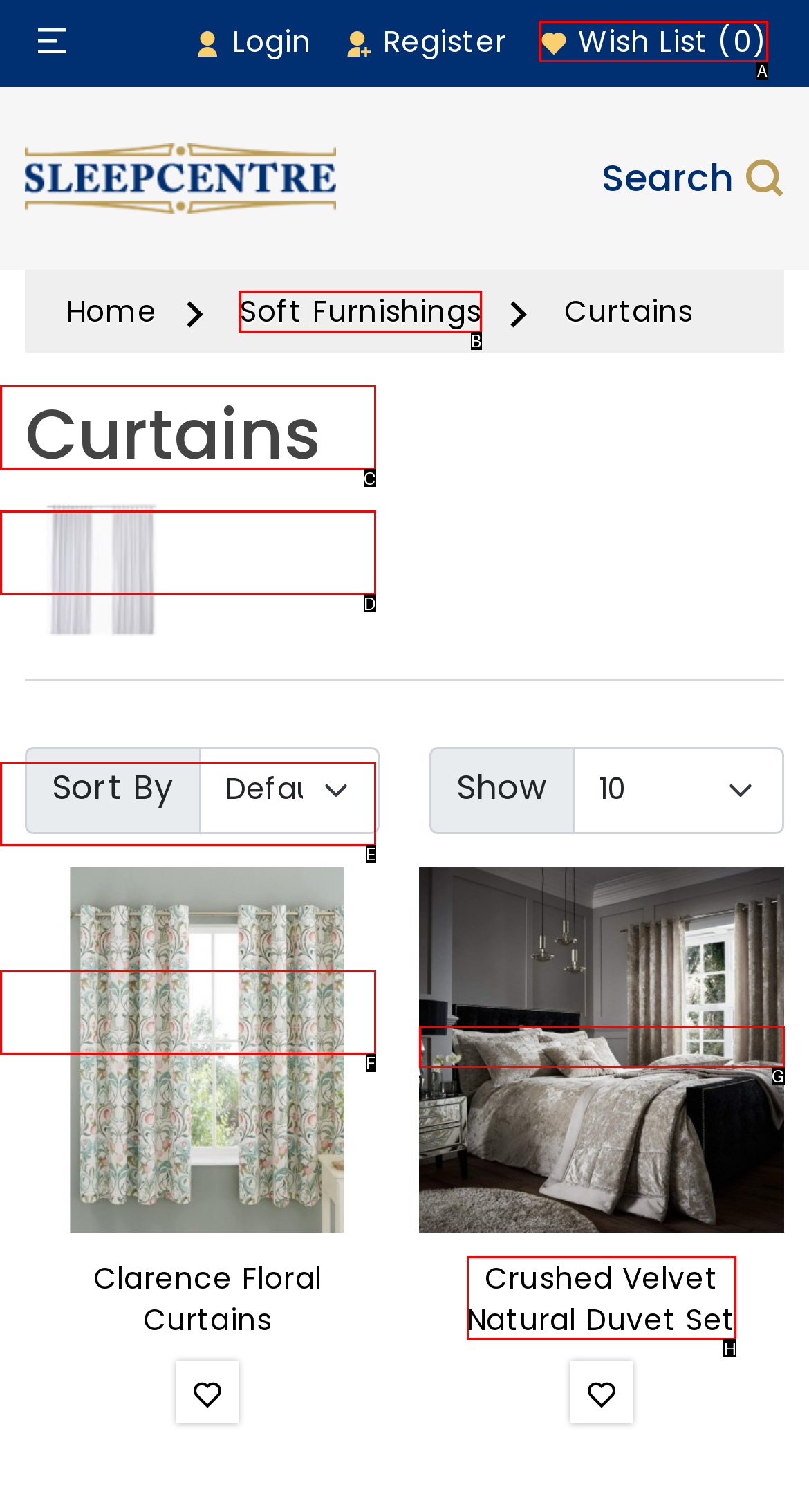Select the letter of the UI element you need to click to complete this task: View wish list.

A